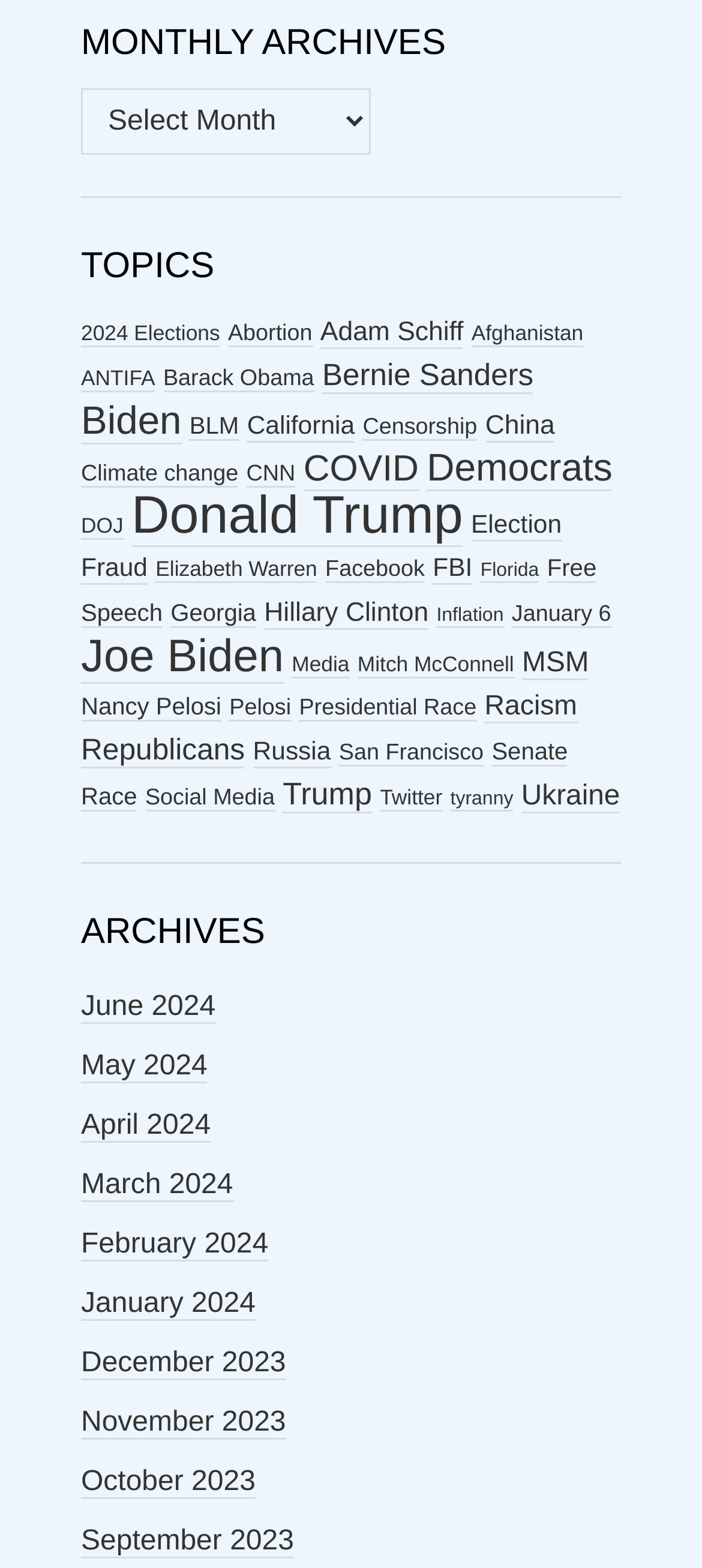What is the most popular topic?
Using the image, elaborate on the answer with as much detail as possible.

By analyzing the links on the webpage, I found that the topic 'Donald Trump' has the most items (89) associated with it, making it the most popular topic.